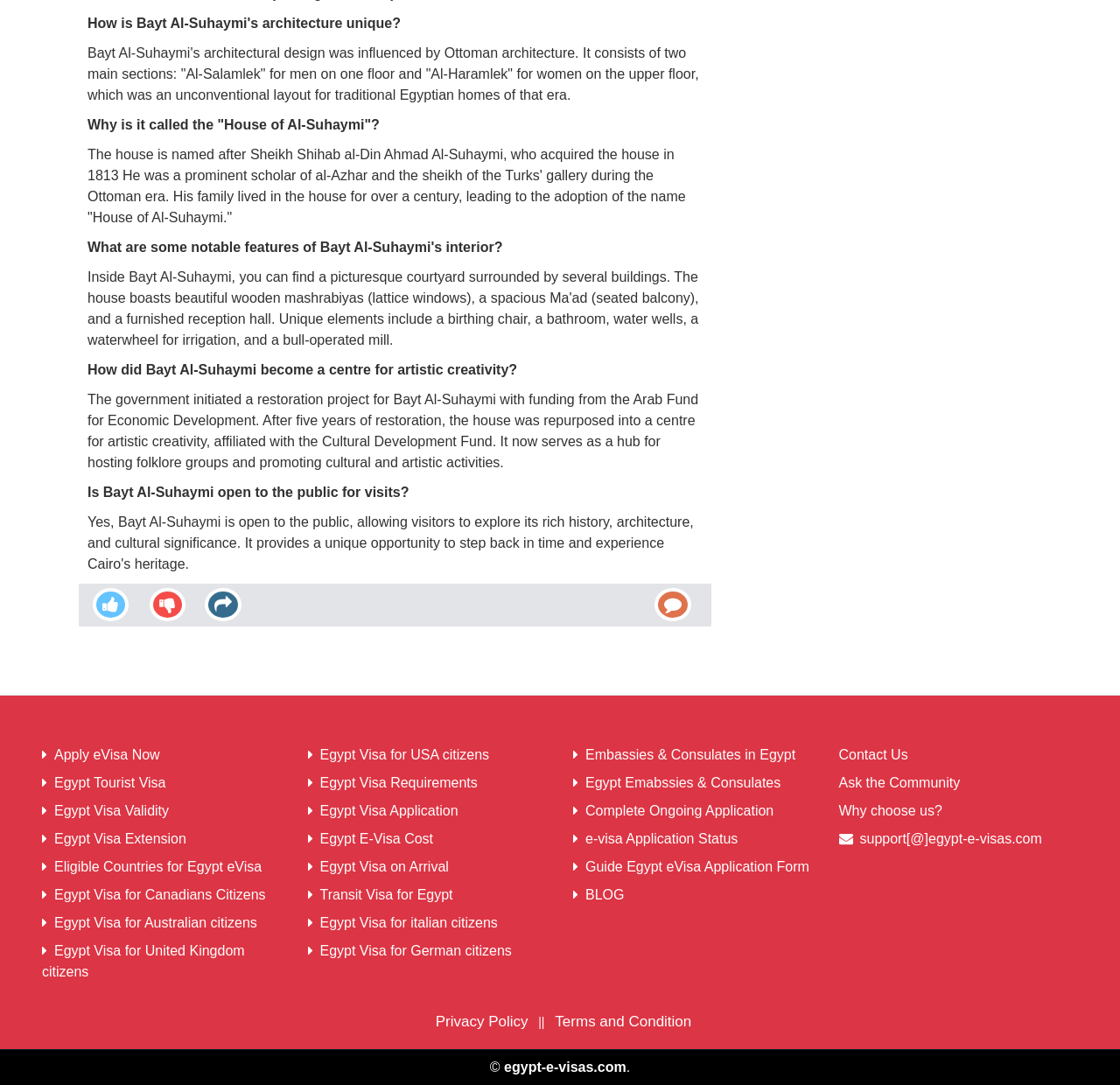What is Bayt Al-Suhaymi's architectural design influenced by?
Kindly offer a detailed explanation using the data available in the image.

The answer can be found in the first StaticText element, which states 'Bayt Al-Suhaymi's architectural design was influenced by Ottoman architecture.'